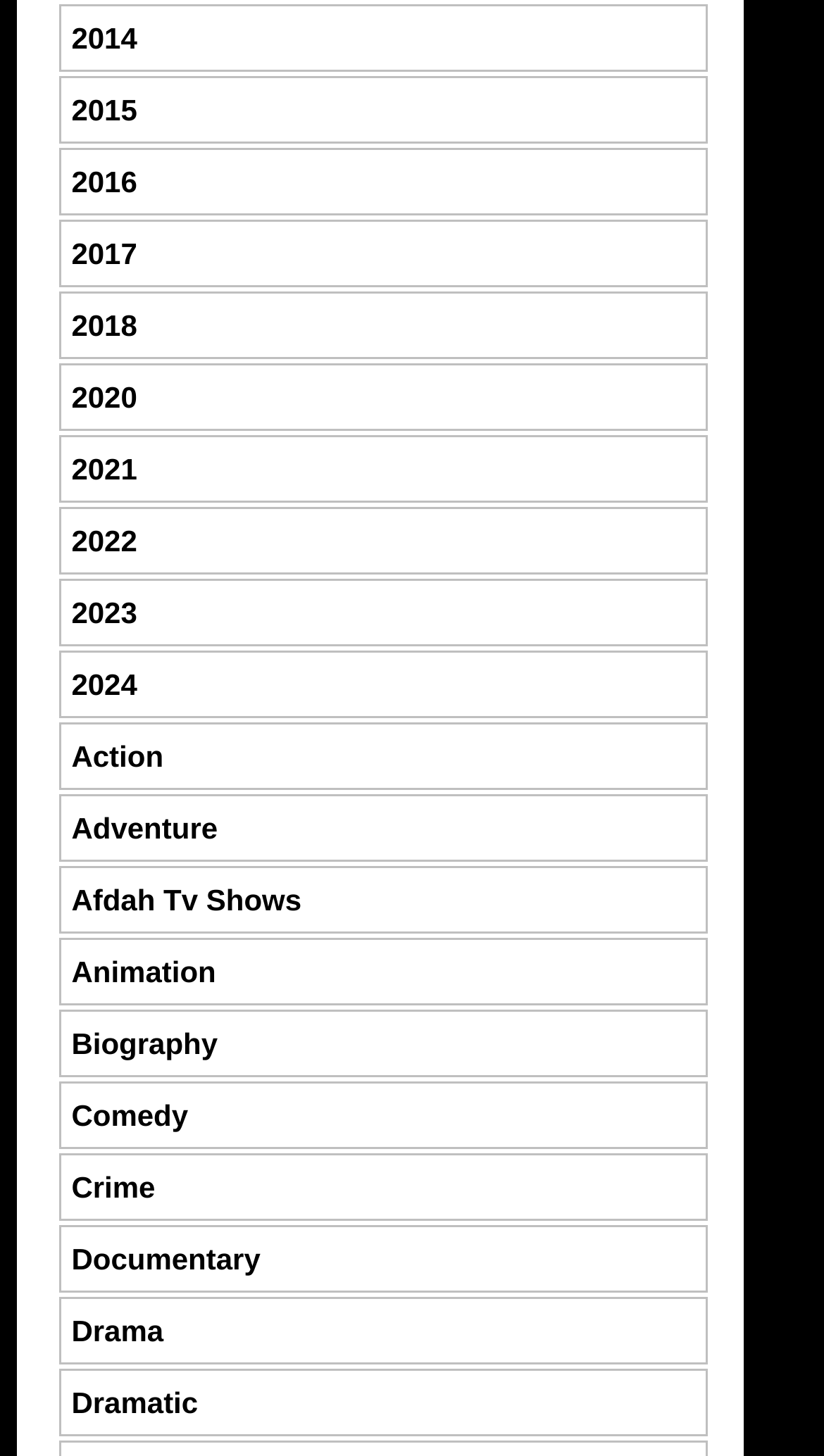Please mark the bounding box coordinates of the area that should be clicked to carry out the instruction: "Select 2014".

[0.087, 0.015, 0.167, 0.038]